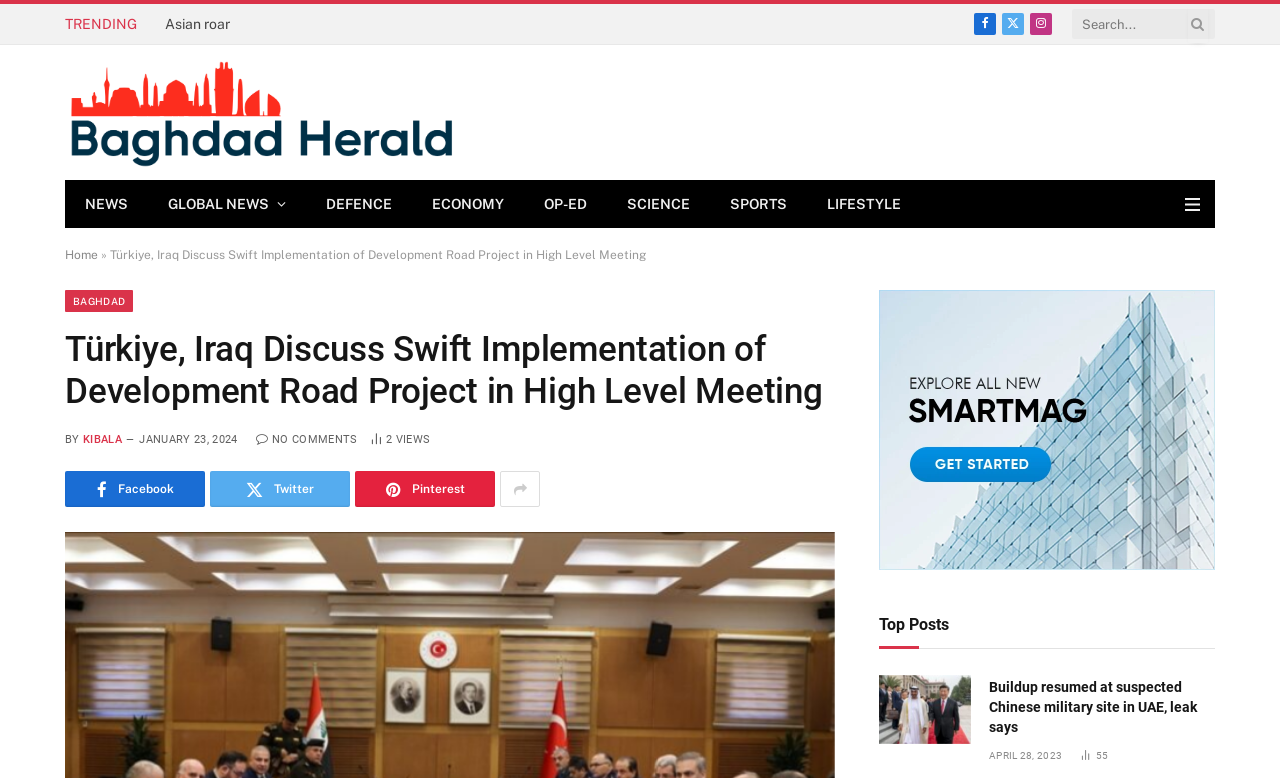Determine the bounding box coordinates of the clickable area required to perform the following instruction: "Go to Baghdad Herald homepage". The coordinates should be represented as four float numbers between 0 and 1: [left, top, right, bottom].

[0.051, 0.058, 0.359, 0.231]